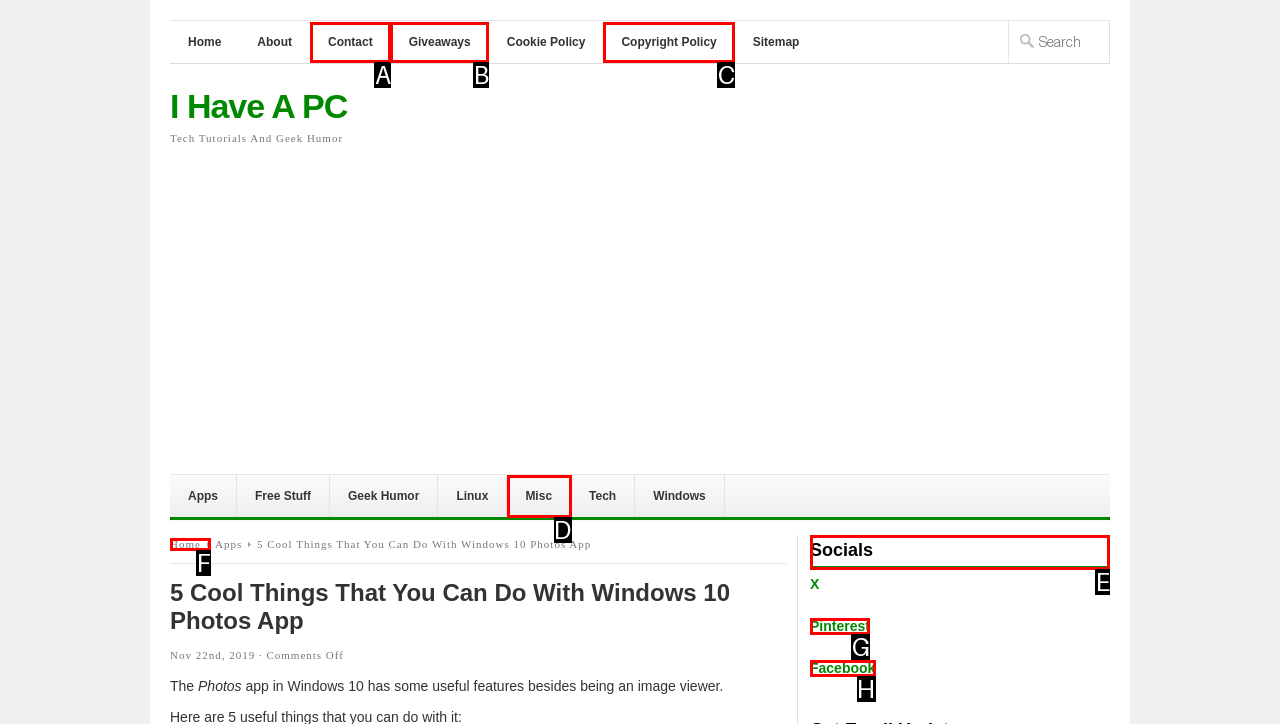Identify the HTML element you need to click to achieve the task: Contact Us. Respond with the corresponding letter of the option.

None